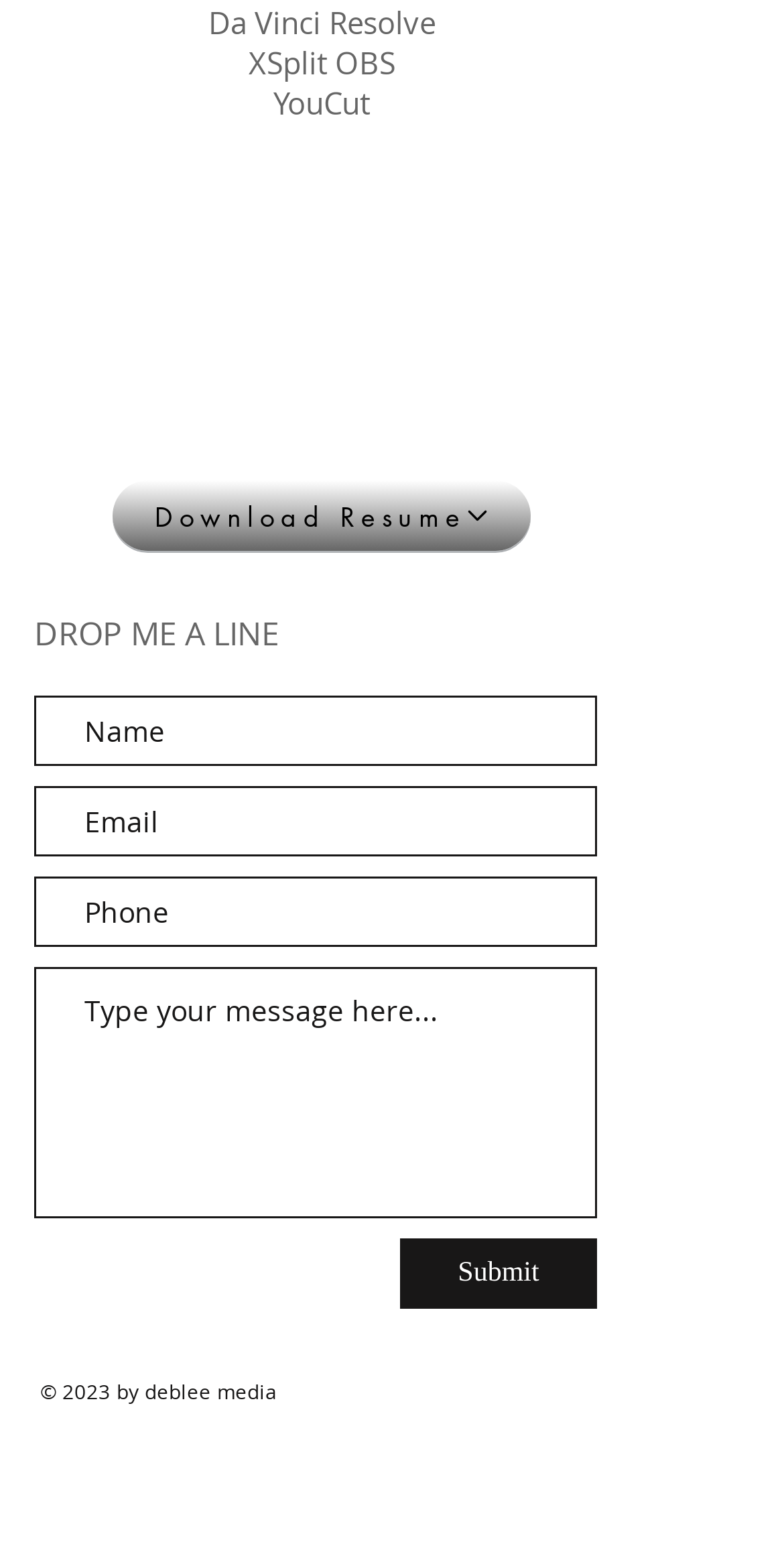What is the label of the first textbox in the contact form?
Respond to the question with a single word or phrase according to the image.

Name